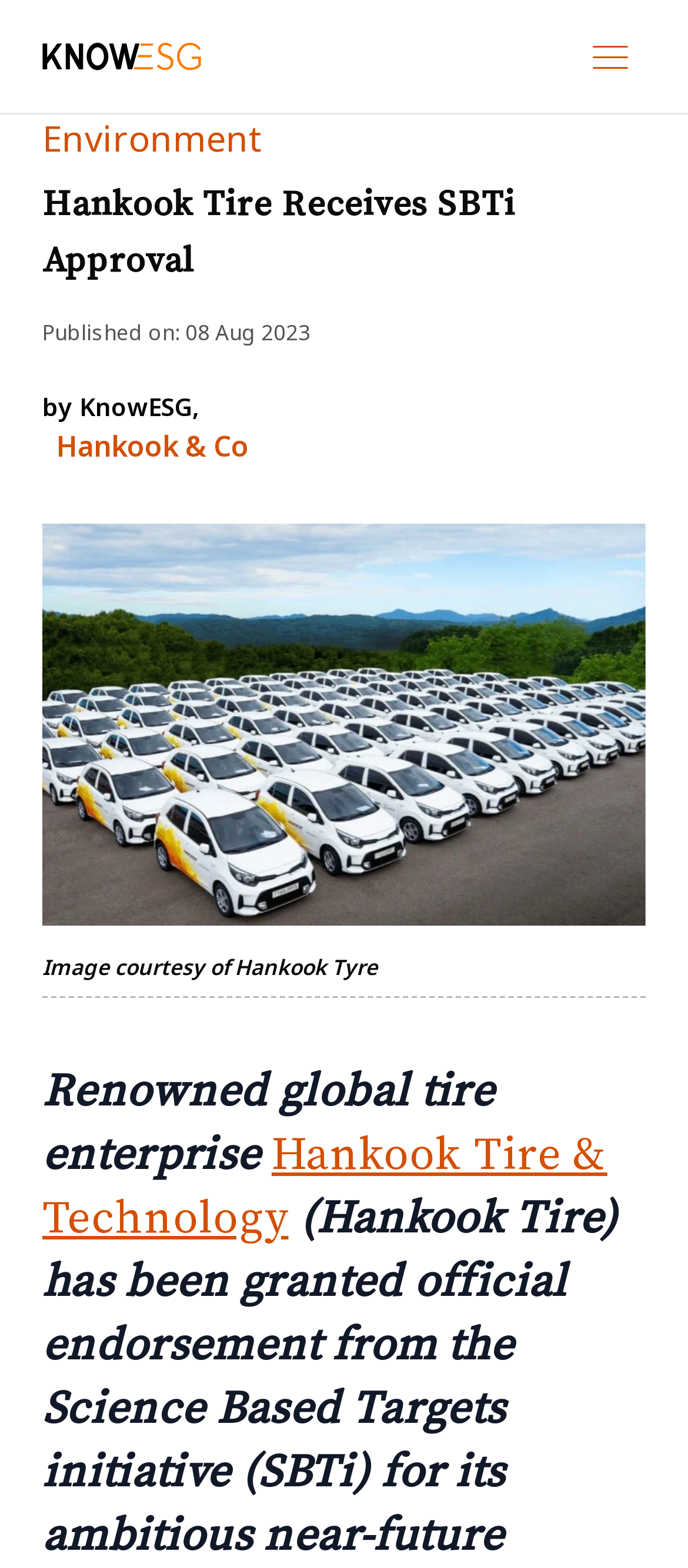Offer a comprehensive description of the webpage’s content and structure.

The webpage is about Hankook Tire's achievement in gaining SBTi approval for its greenhouse gas reduction goals. At the top left, there is a link to "ESG News" accompanied by an image, which serves as a heading. On the top right, a button labeled "Open main menu" is present.

Below the "ESG News" link, a heading with the title "Hankook Tire Receives SBTi Approval" is displayed. Underneath this heading, there is a section with the publication date "08 Aug 2023" and the authors "KnowESG" and "Hankook & Co". 

A large image takes up most of the page, with a caption "Image courtesy of Hankook Tyre" at the bottom. The image is likely related to Hankook Tire's achievement. At the very bottom, there is a link to "Hankook Tire & Technology".

There are a total of 5 links on the page, including the one to "ESG News", "Environment", "Hankook & Co", and "Hankook Tire & Technology". There are also 2 images, one of which is the large image taking up most of the page, and the other is a small icon accompanying the "ESG News" link.